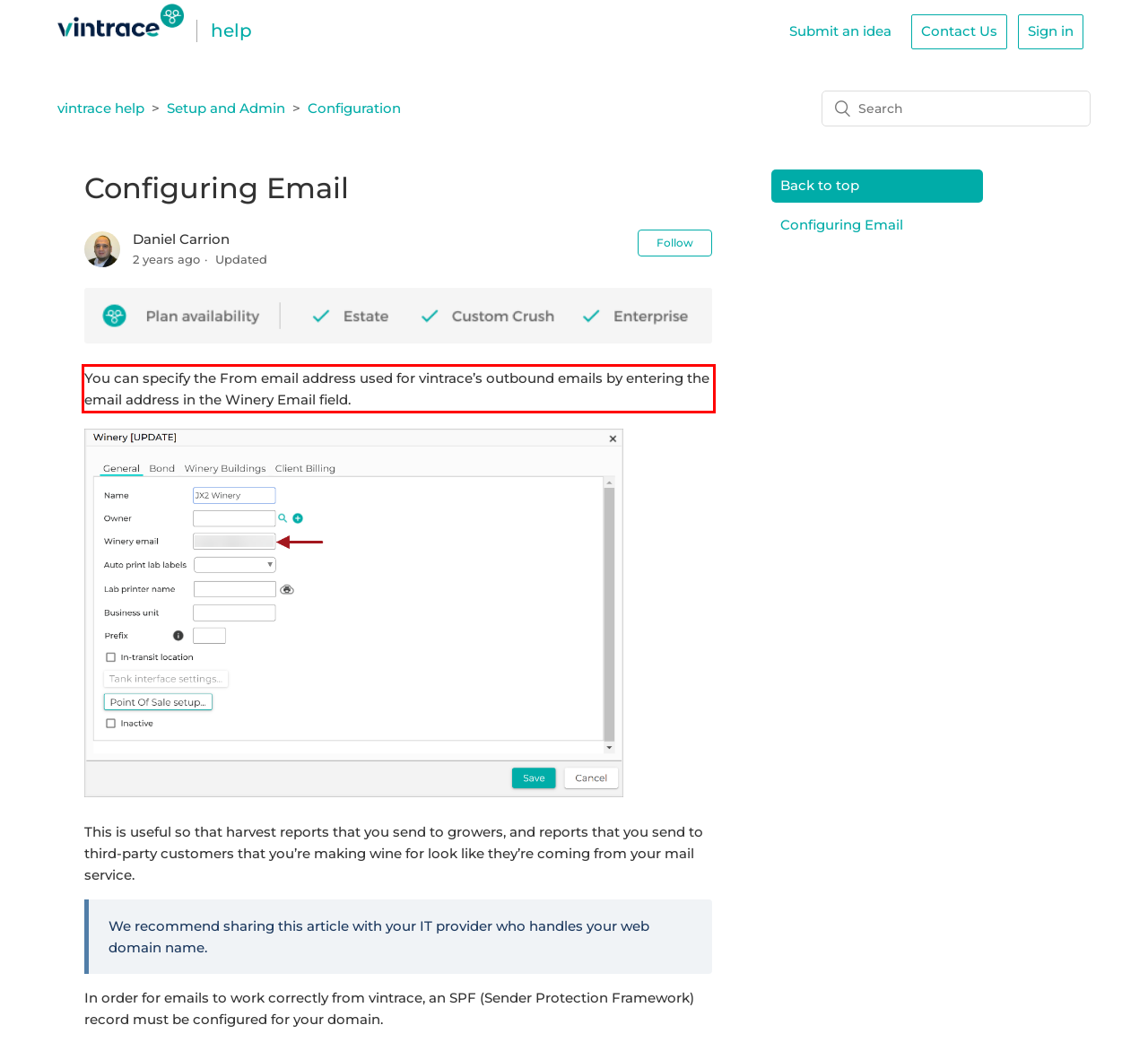You are given a webpage screenshot with a red bounding box around a UI element. Extract and generate the text inside this red bounding box.

You can specify the From email address used for vintrace’s outbound emails by entering the email address in the Winery Email field.